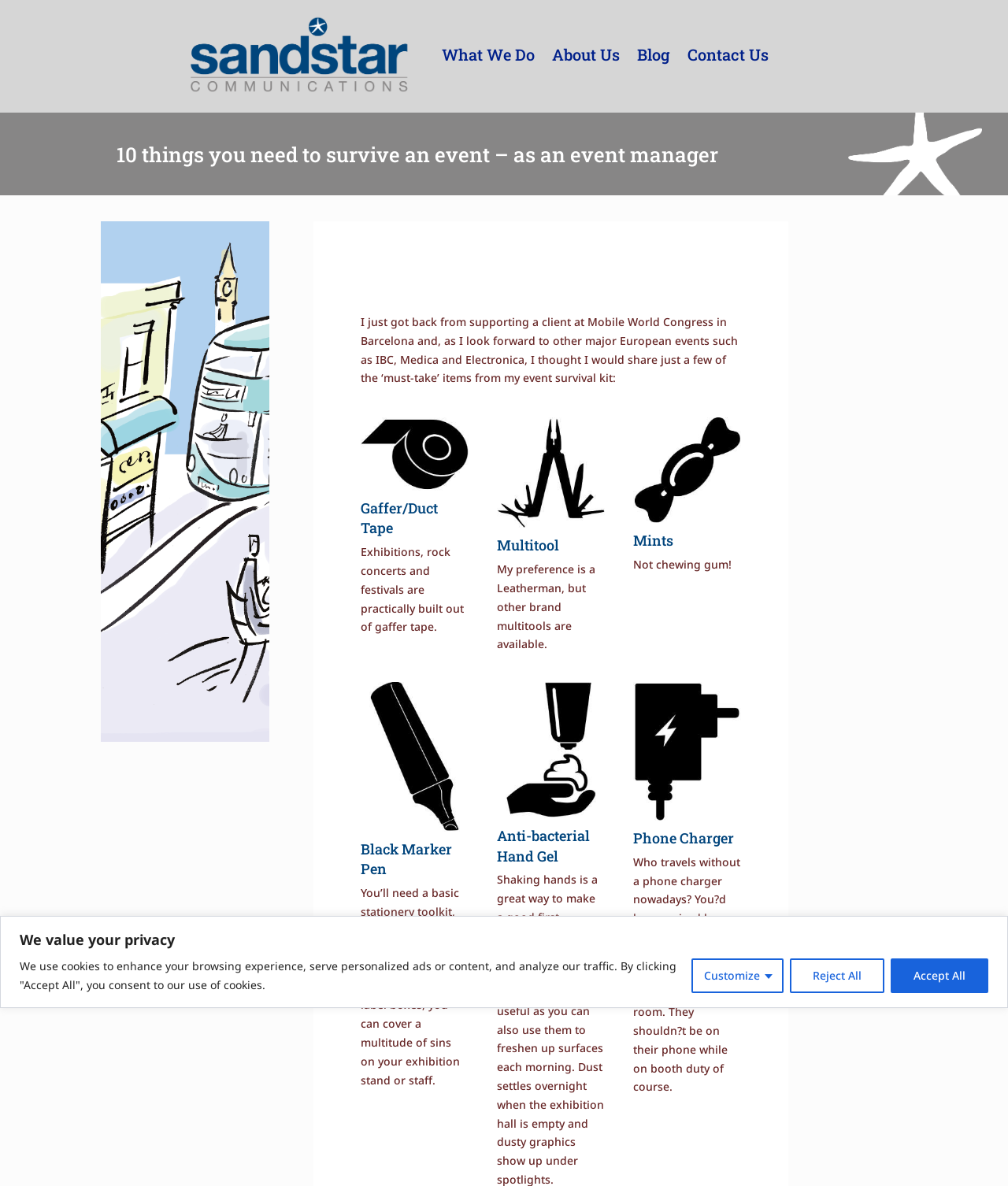Refer to the image and offer a detailed explanation in response to the question: What is the purpose of anti-bacterial hand gel?

The question asks about the purpose of anti-bacterial hand gel. By analyzing the webpage, I found that anti-bacterial hand gel is mentioned as one of the items in the event survival kit, but its specific purpose is not described.